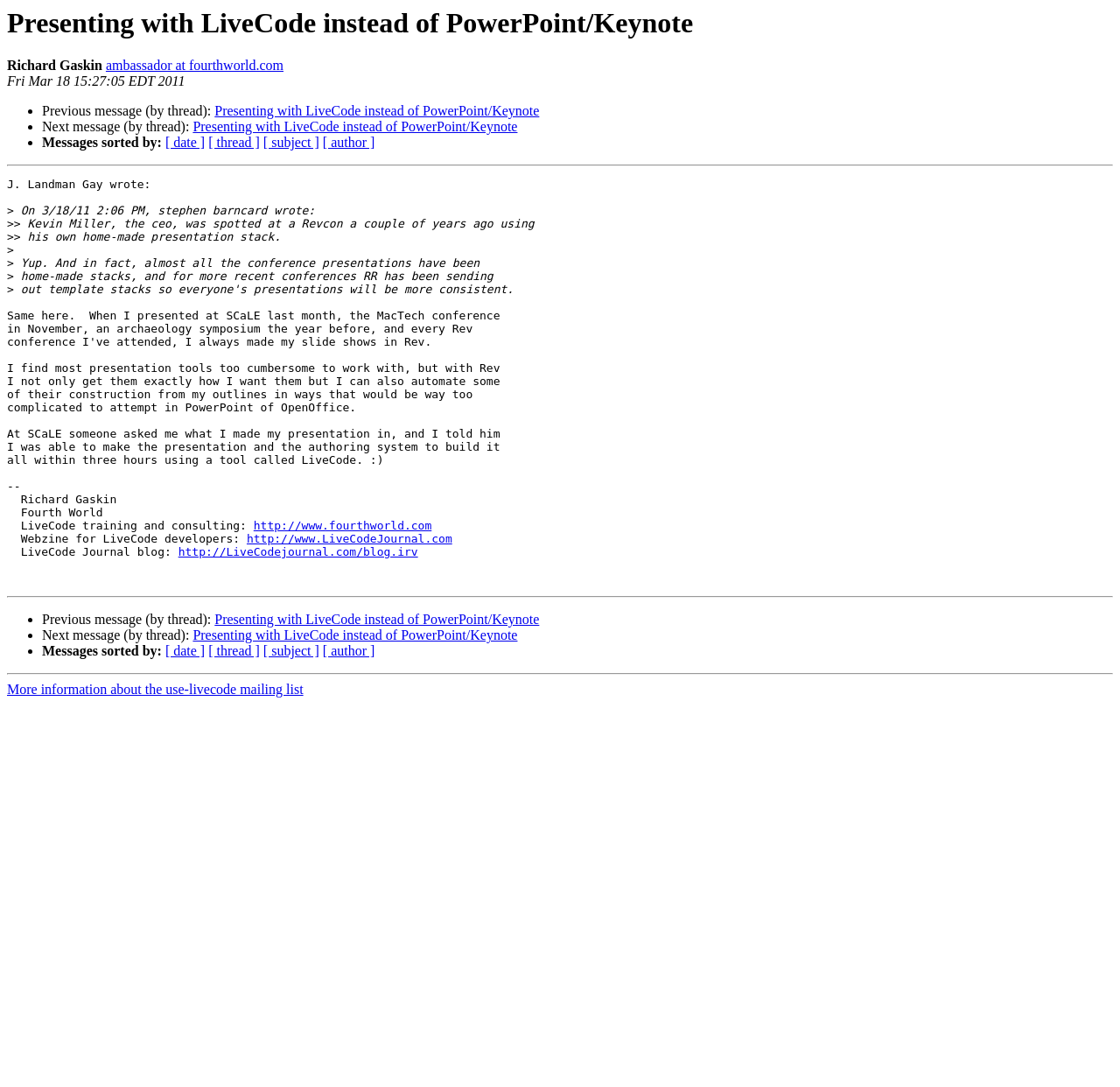How many links are there in the message?
Using the image as a reference, answer the question in detail.

I counted the number of links in the message by looking at the text and found 7 links, including 'ambassador at fourthworld.com', 'Presenting with LiveCode instead of PowerPoint/Keynote', 'http://www.fourthworld.com', 'http://www.LiveCodeJournal.com', 'http://LiveCodejournal.com/blog.irv', '[ date ]', and '[ thread ]'.